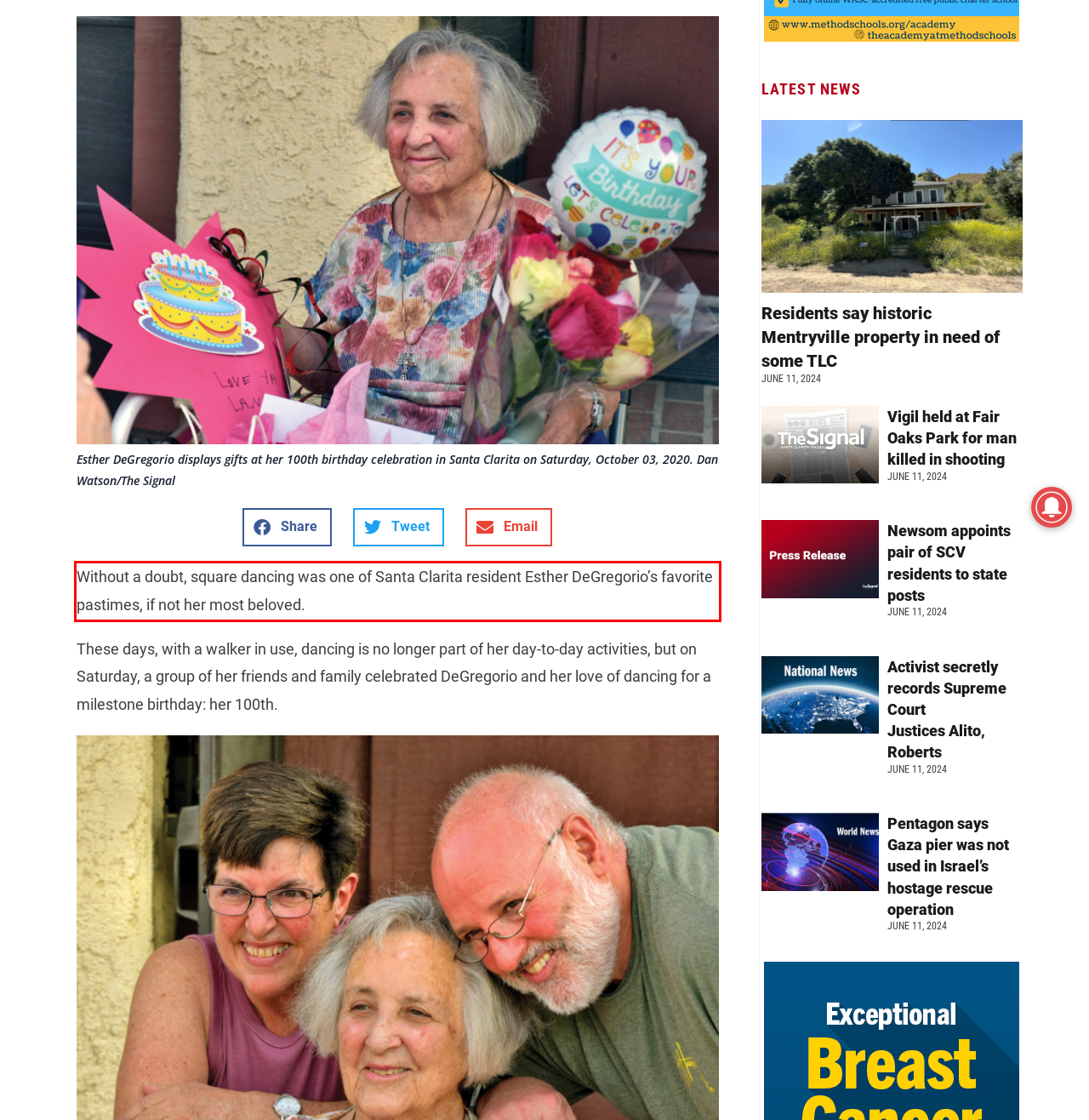You are provided with a screenshot of a webpage that includes a red bounding box. Extract and generate the text content found within the red bounding box.

Without a doubt, square dancing was one of Santa Clarita resident Esther DeGregorio’s favorite pastimes, if not her most beloved.